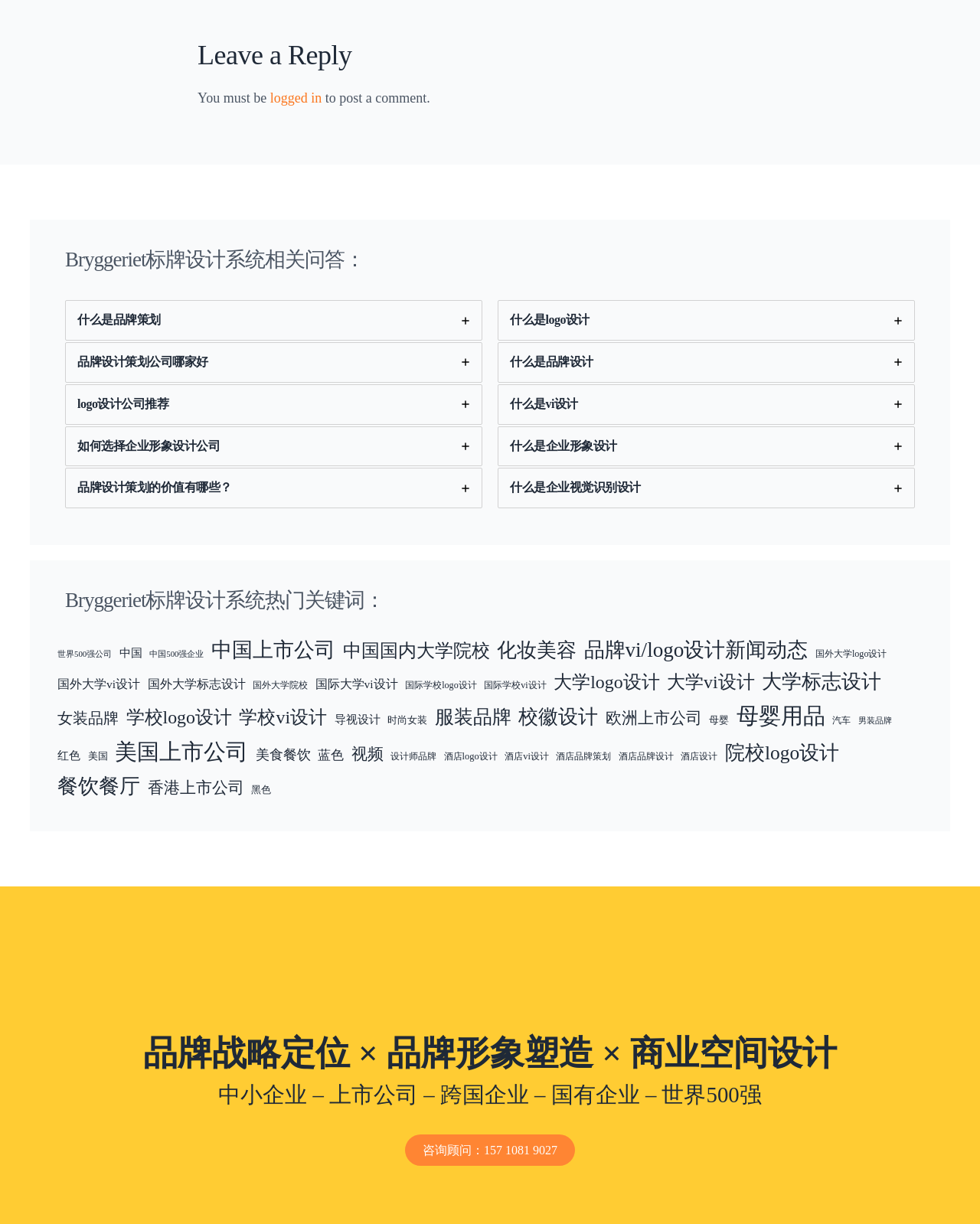Could you determine the bounding box coordinates of the clickable element to complete the instruction: "Click on the link to Guernsey"? Provide the coordinates as four float numbers between 0 and 1, i.e., [left, top, right, bottom].

None